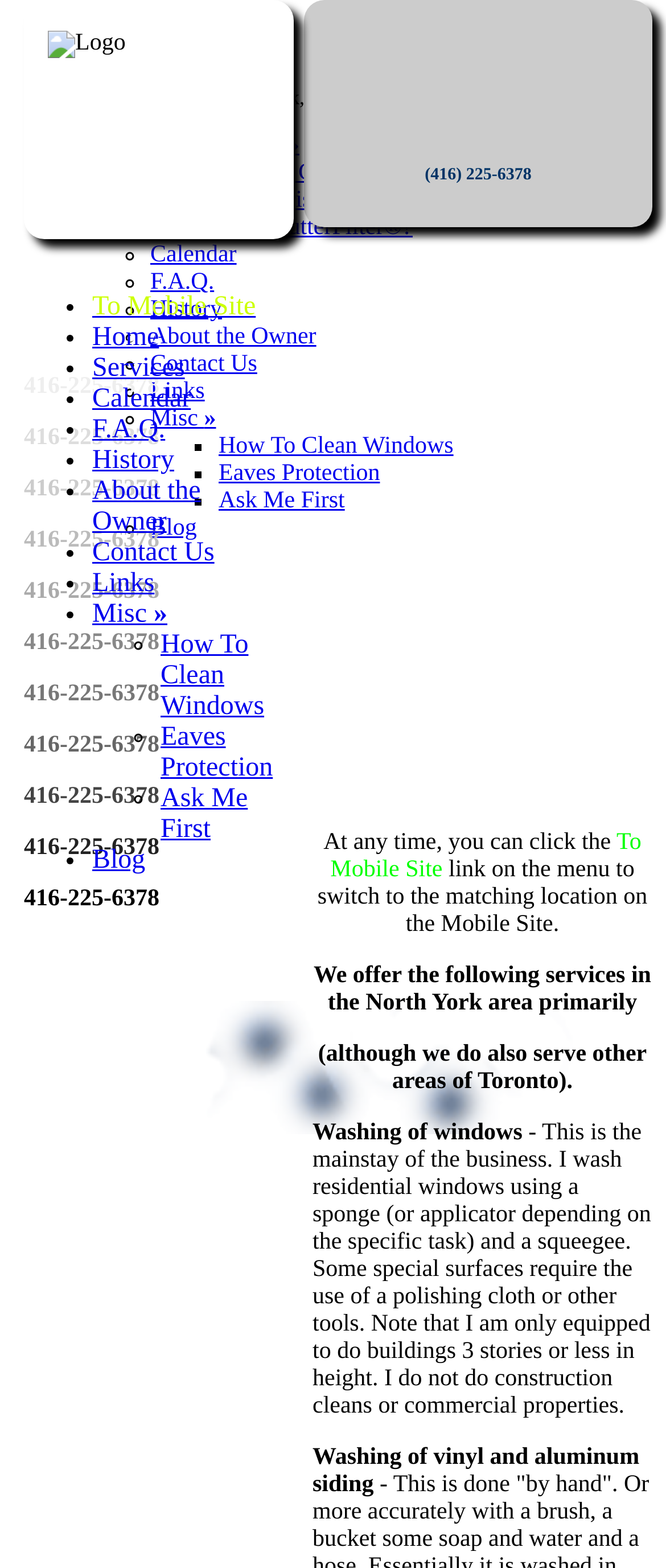Please give the bounding box coordinates of the area that should be clicked to fulfill the following instruction: "Learn about 'What is GutterFilter®?'". The coordinates should be in the format of four float numbers from 0 to 1, i.e., [left, top, right, bottom].

[0.328, 0.102, 0.661, 0.119]